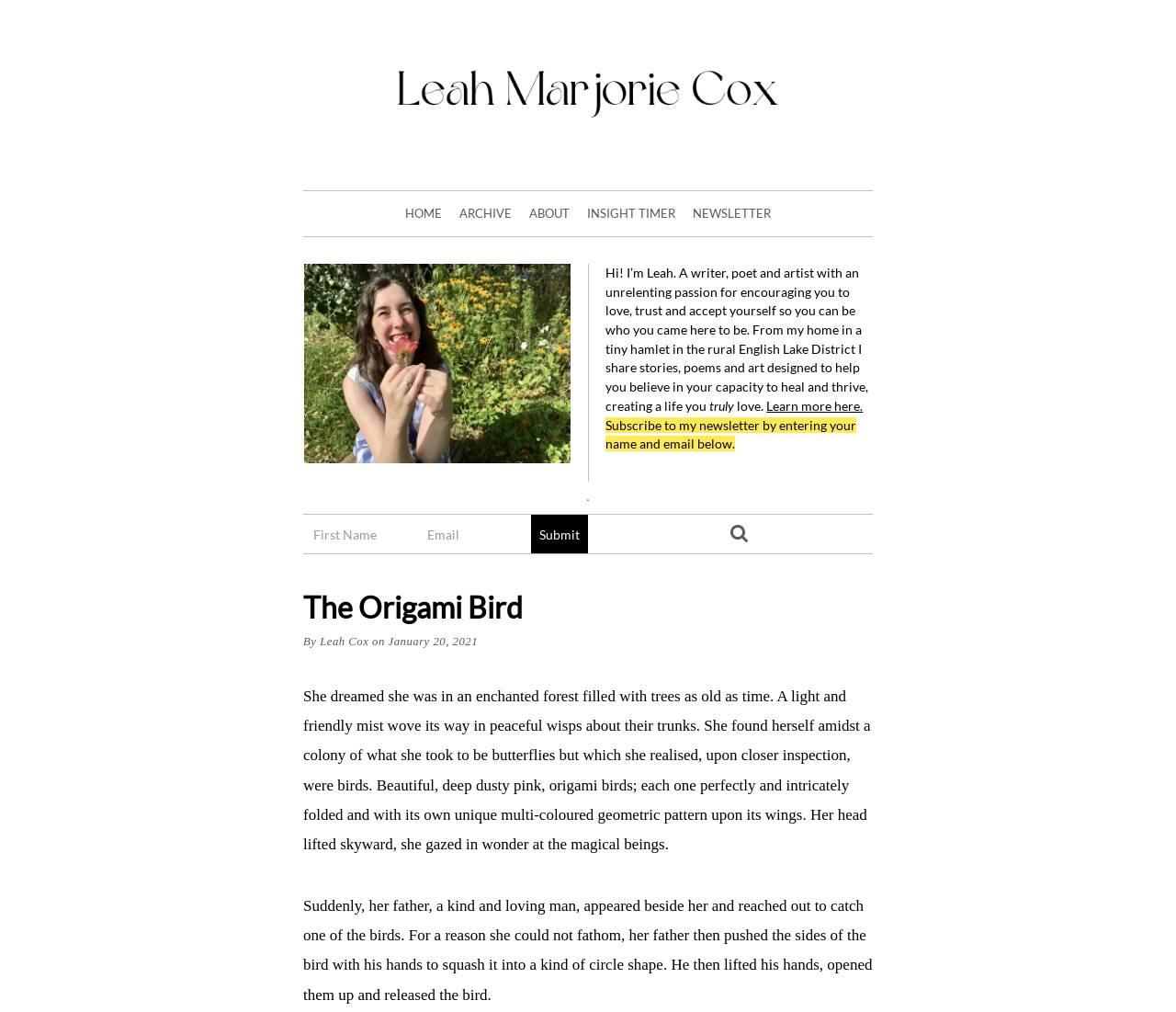Please give a succinct answer to the question in one word or phrase:
How many links are in the top navigation bar?

5